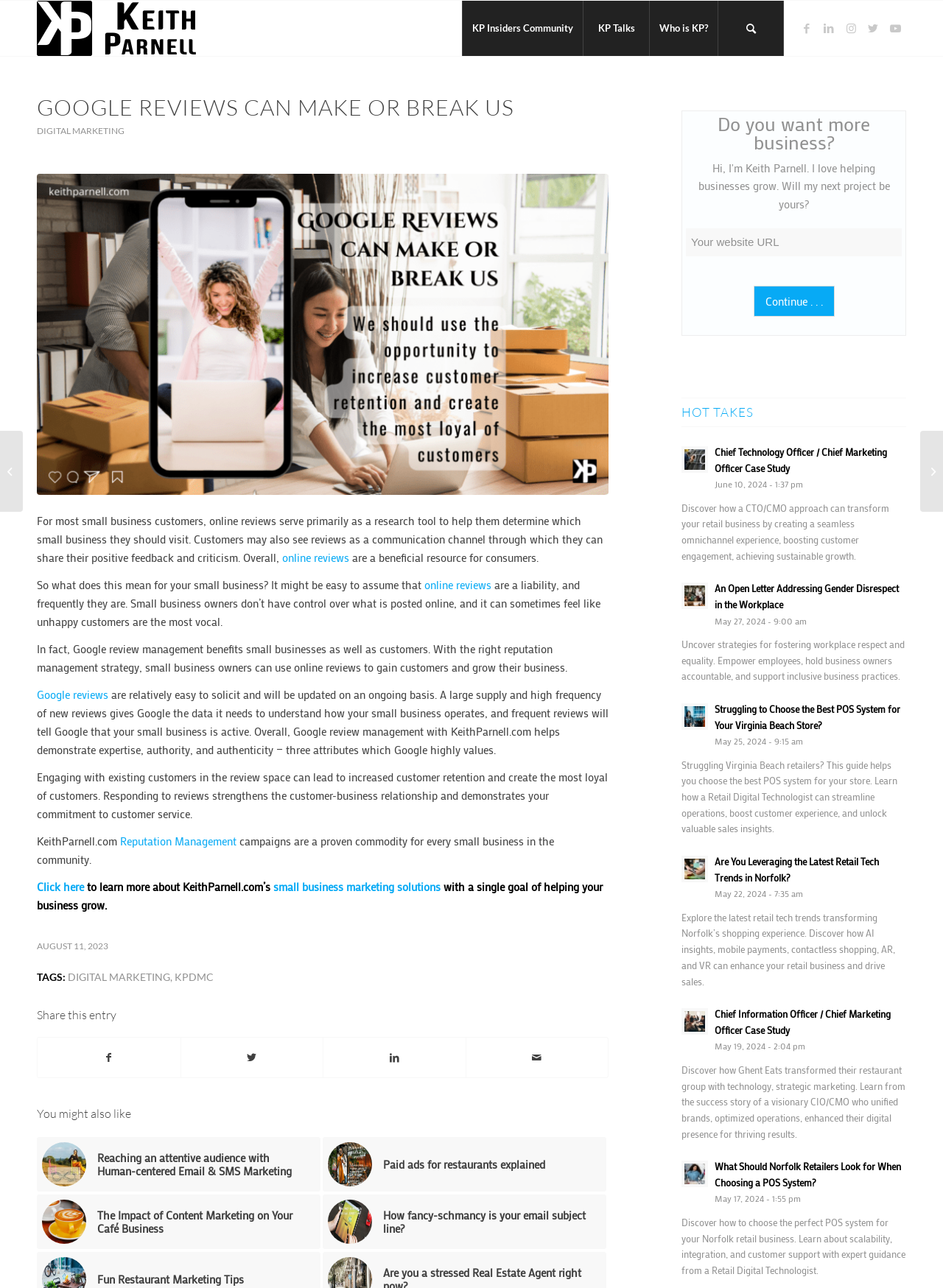What is the goal of KeithParnell.com's small business marketing solutions?
Provide a detailed and extensive answer to the question.

I found the goal of KeithParnell.com's small business marketing solutions by reading the article, which states that 'KeithParnell.com’s small business marketing solutions have a single goal of helping your business grow'.